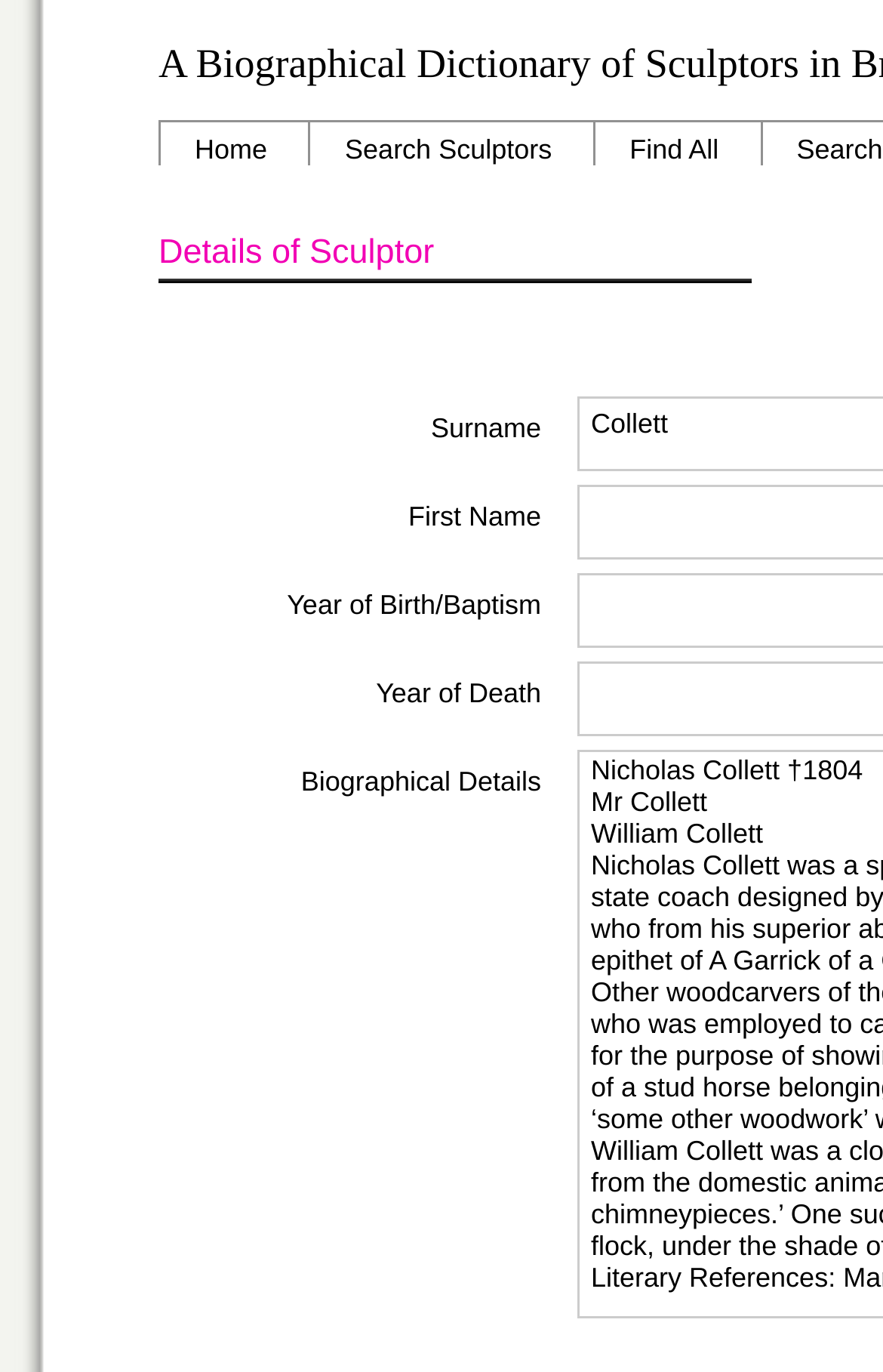Locate the bounding box of the UI element described by: "Search Sculptors" in the given webpage screenshot.

[0.352, 0.097, 0.663, 0.121]